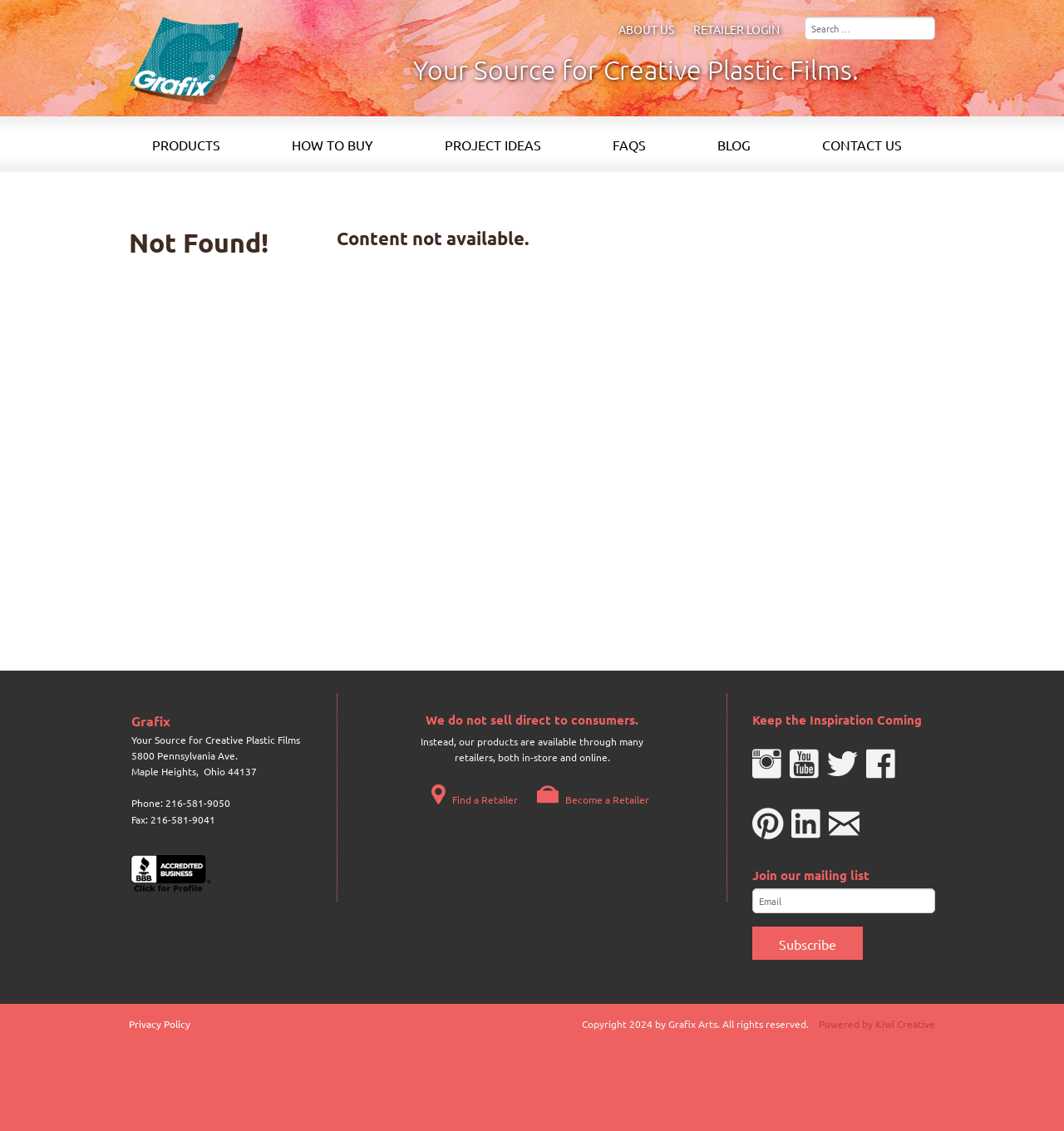What is the purpose of the search box?
Give a single word or phrase answer based on the content of the image.

Search for: